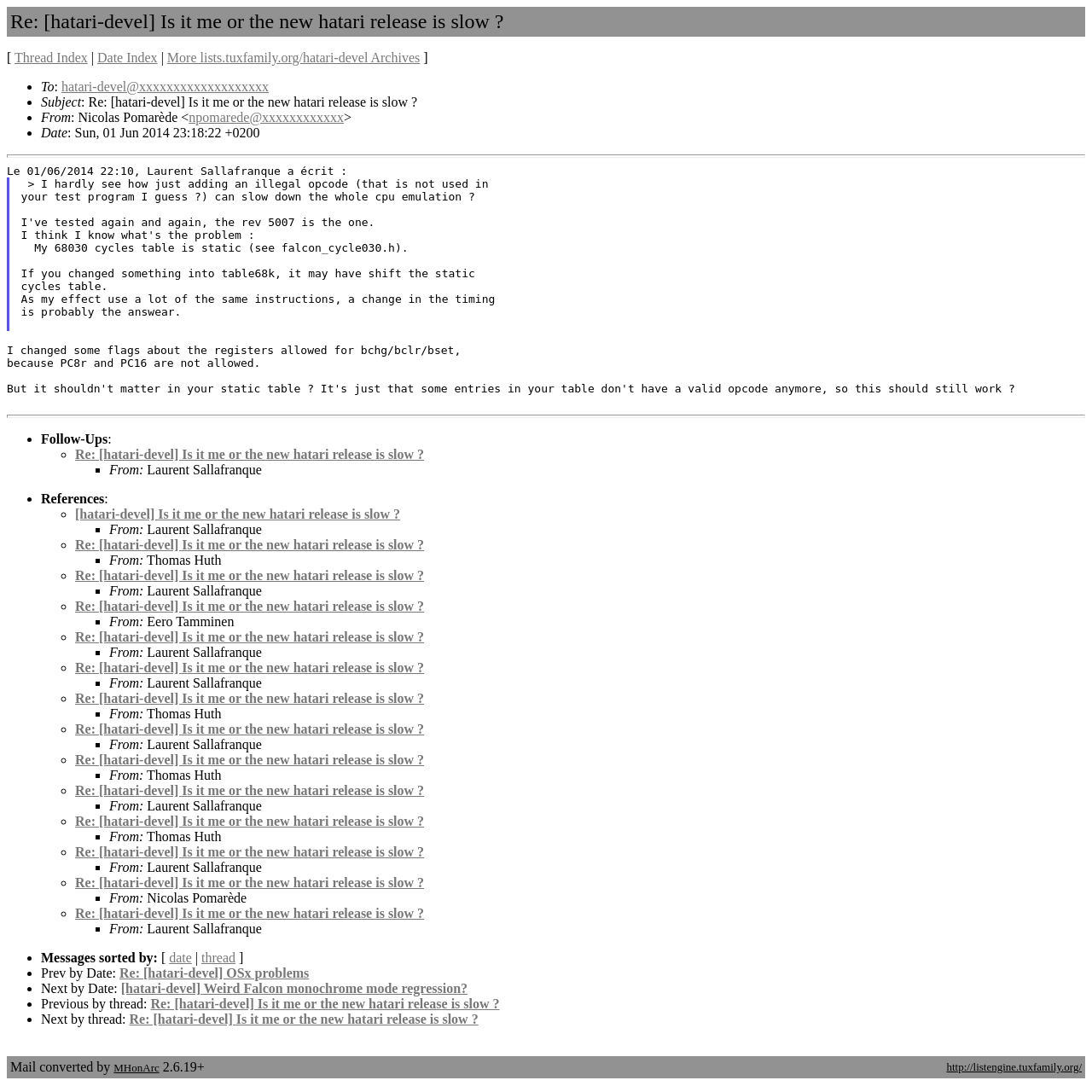Highlight the bounding box coordinates of the region I should click on to meet the following instruction: "Click on 'Thread Index'".

[0.013, 0.046, 0.08, 0.059]